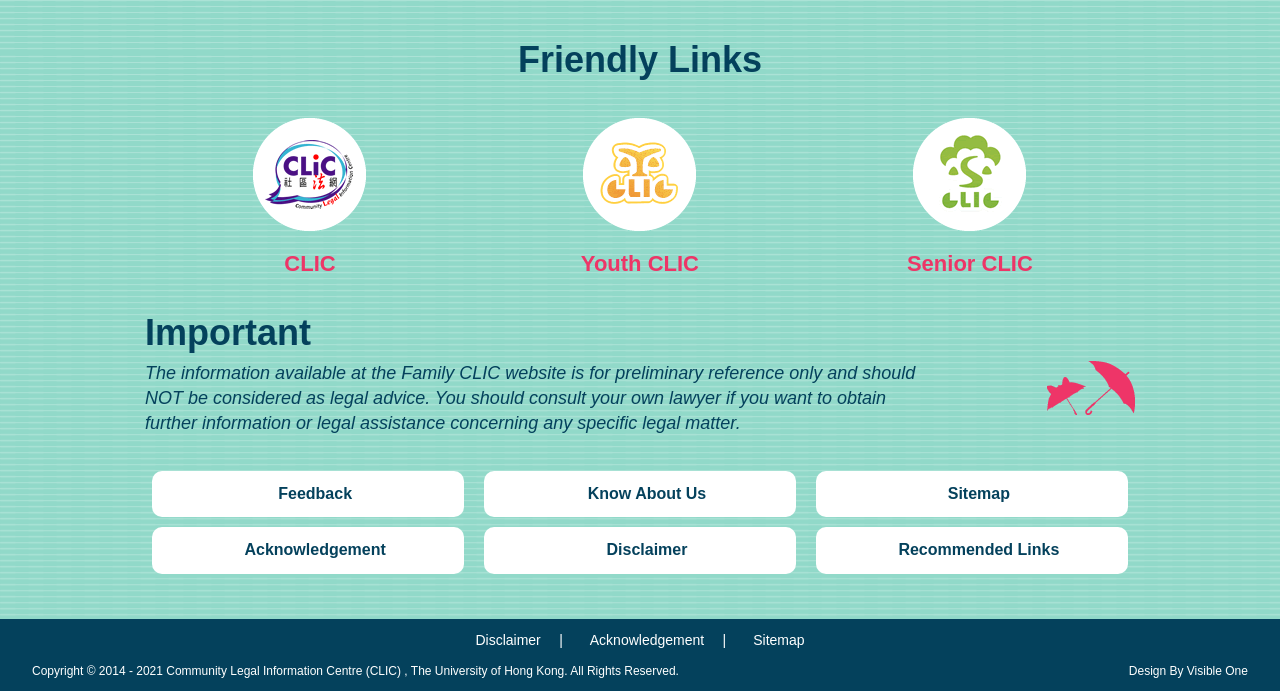Please identify the bounding box coordinates of where to click in order to follow the instruction: "view Feedback page".

[0.13, 0.681, 0.363, 0.749]